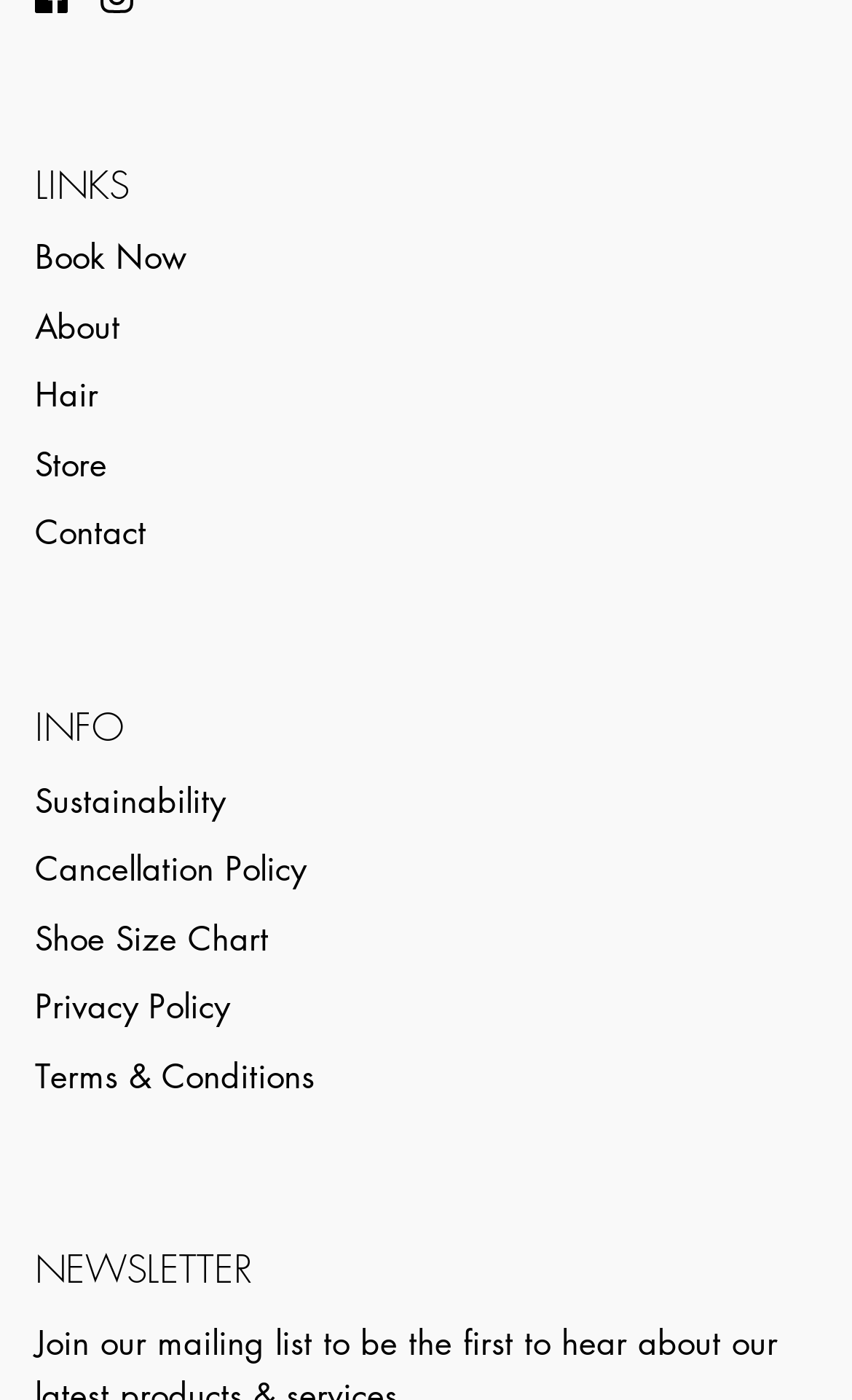Please determine the bounding box coordinates of the section I need to click to accomplish this instruction: "View About page".

[0.041, 0.217, 0.141, 0.248]